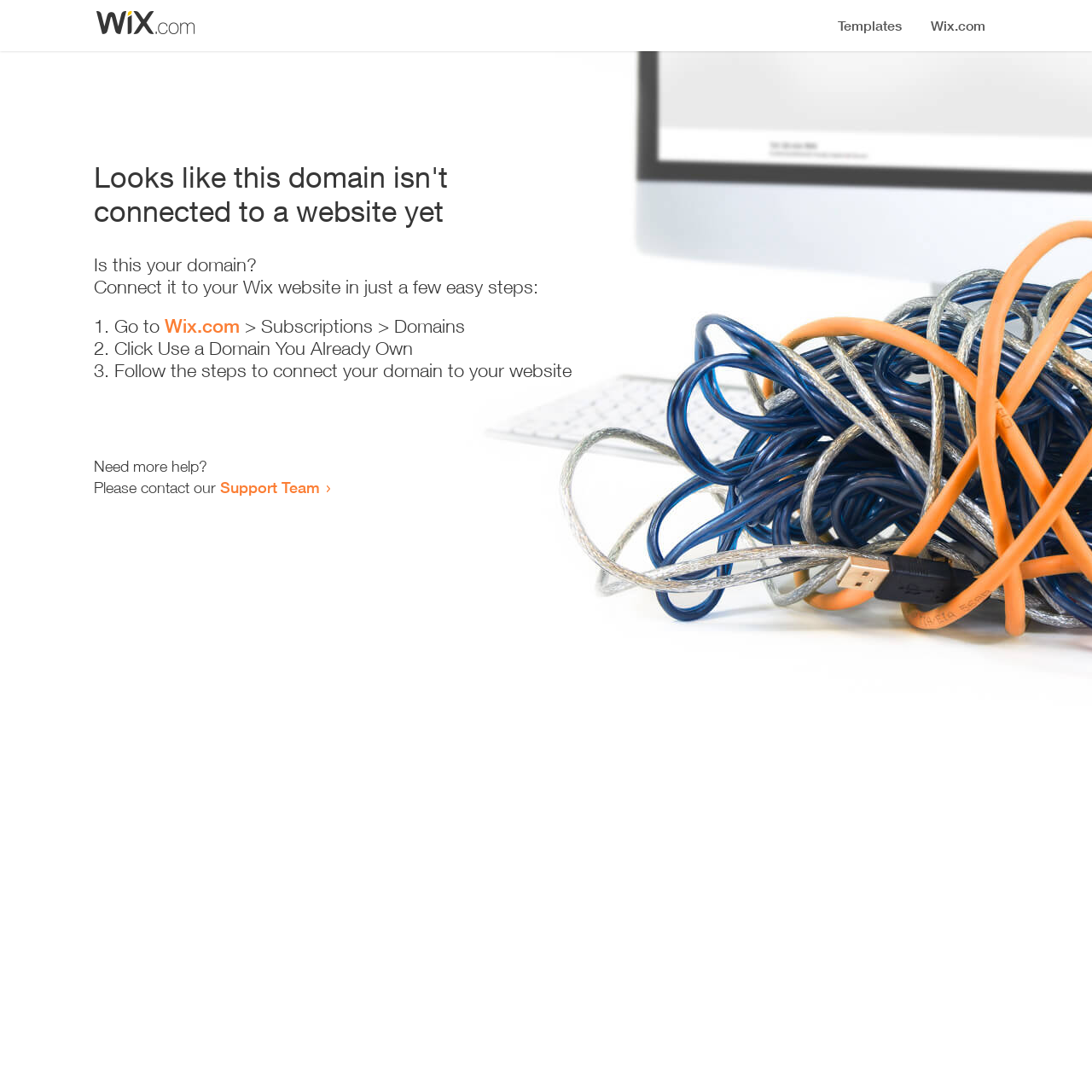Based on the image, please elaborate on the answer to the following question:
How many steps are required to connect the domain?

The webpage provides a list of steps to connect the domain, which includes '1. Go to Wix.com > Subscriptions > Domains', '2. Click Use a Domain You Already Own', and '3. Follow the steps to connect your domain to your website'. Therefore, there are 3 steps required to connect the domain.